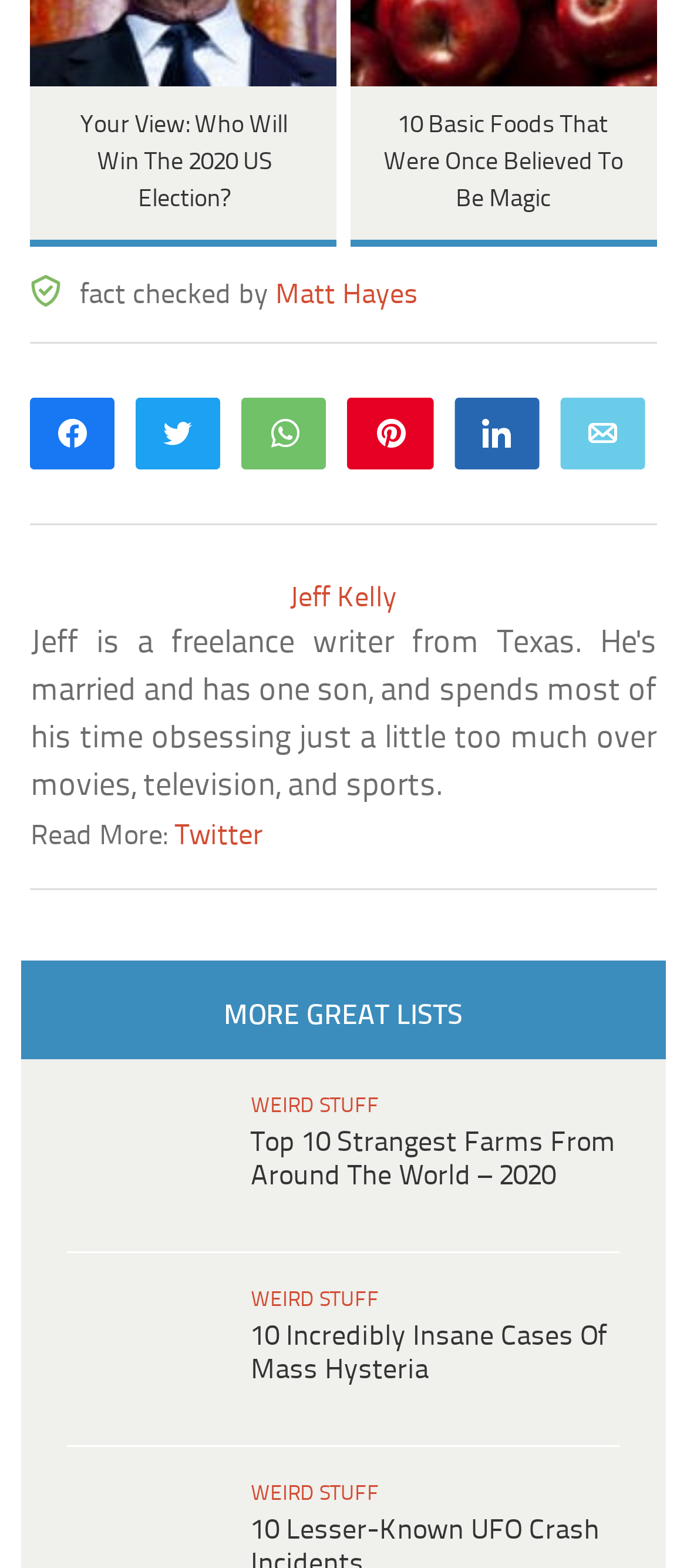Provide the bounding box coordinates of the HTML element described by the text: "Matt Hayes". The coordinates should be in the format [left, top, right, bottom] with values between 0 and 1.

[0.401, 0.179, 0.609, 0.198]